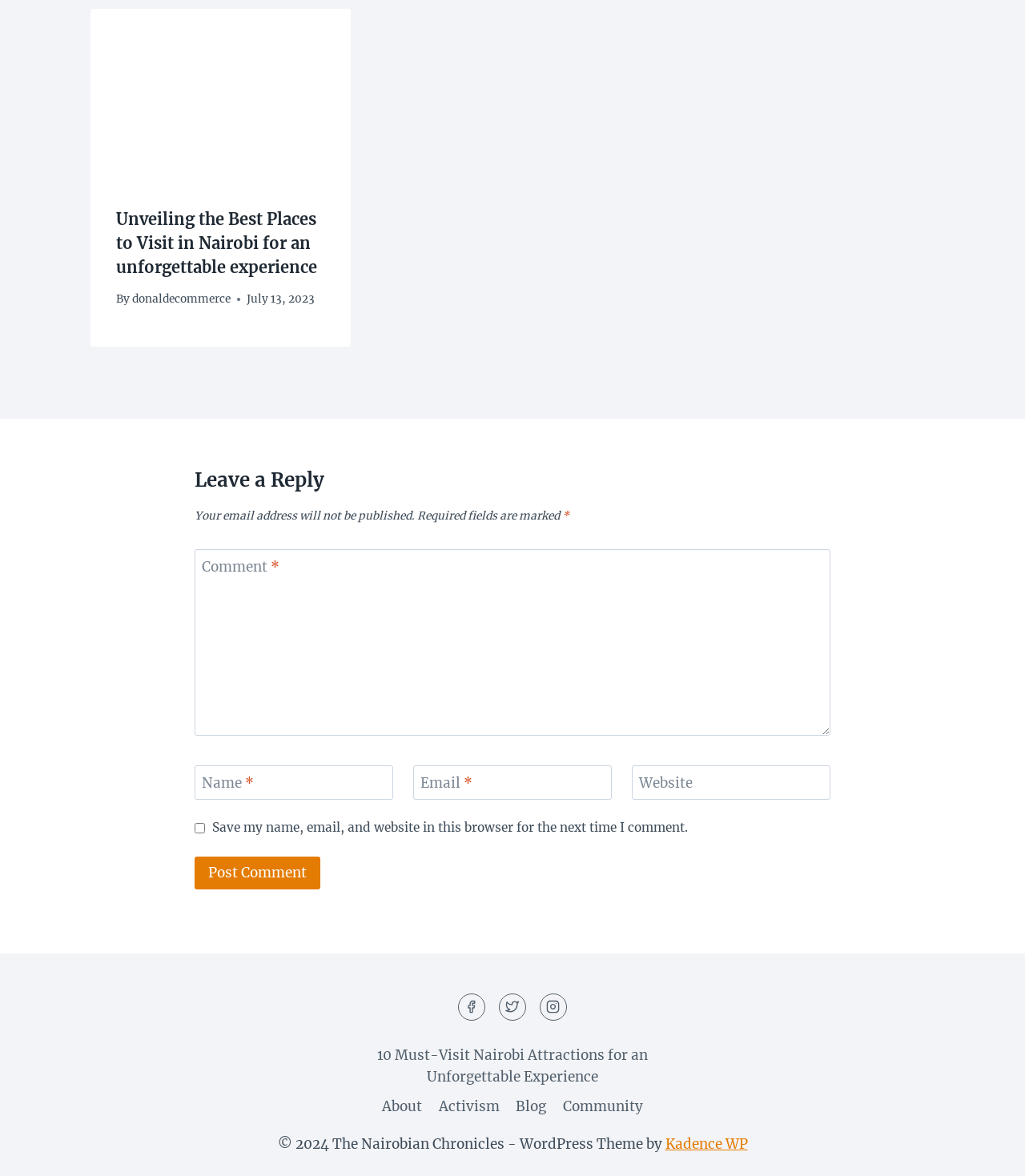Who wrote the article?
We need a detailed and meticulous answer to the question.

I found the author's name by looking at the link element with the text 'donaldecommerce' which is a child of the header element and is preceded by the text 'By'.